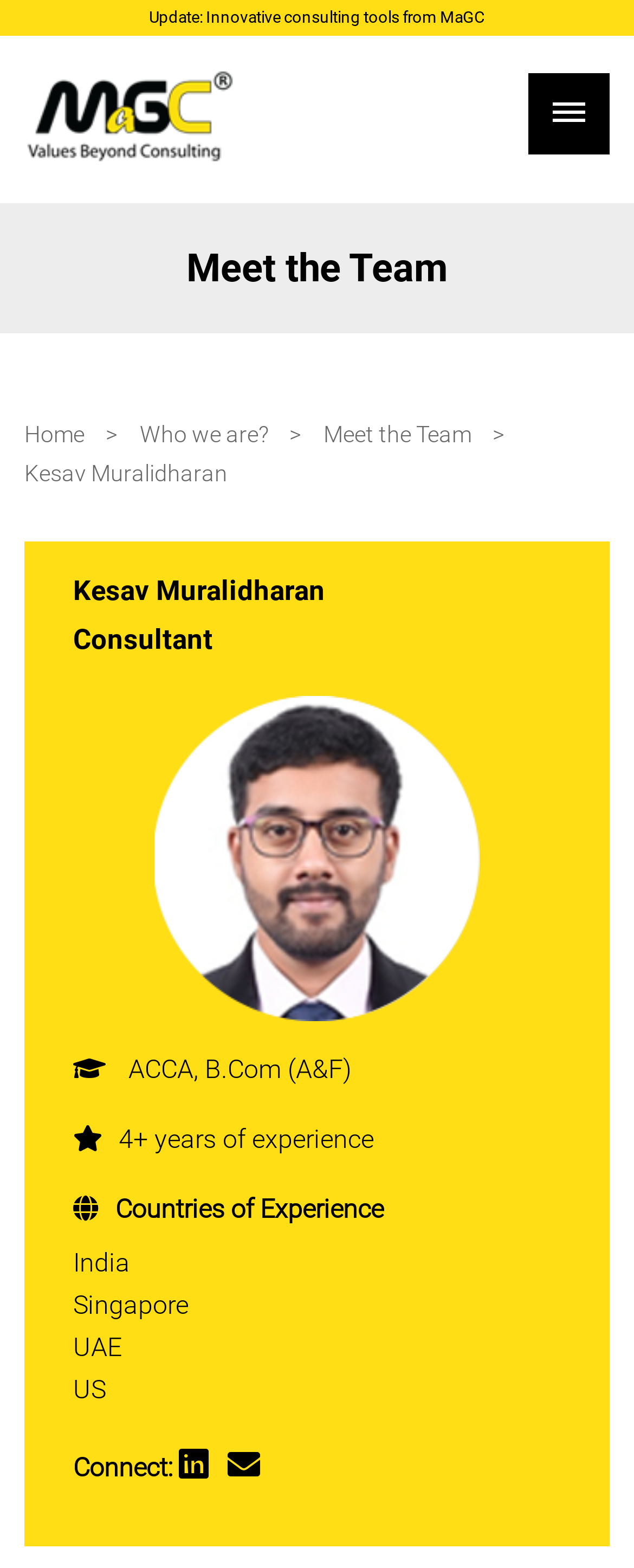Find the bounding box coordinates of the area that needs to be clicked in order to achieve the following instruction: "View in App". The coordinates should be specified as four float numbers between 0 and 1, i.e., [left, top, right, bottom].

None